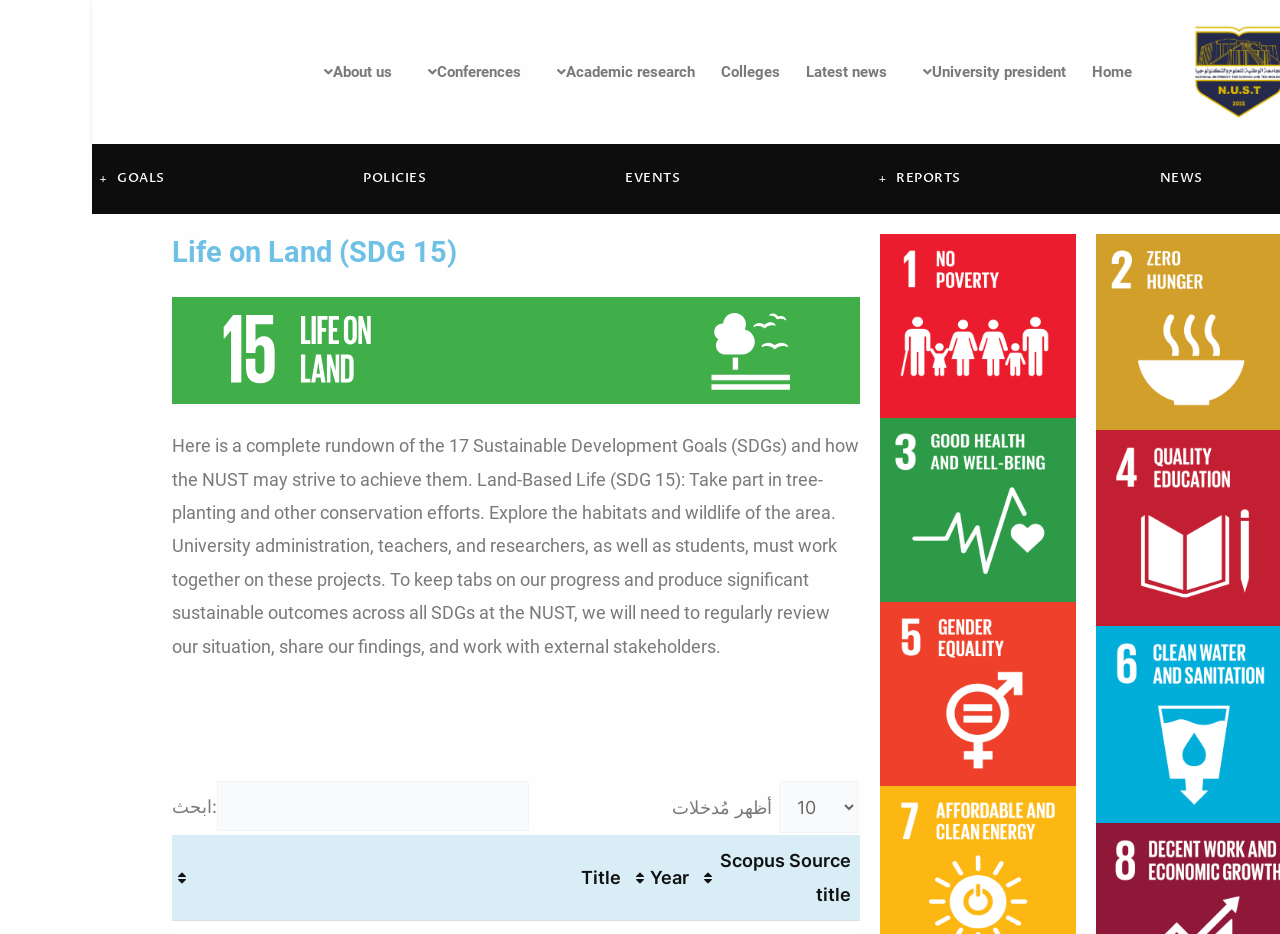What is the purpose of the 'REPORTS القائمة +' link?
Based on the image, answer the question with as much detail as possible.

The 'REPORTS القائمة +' link is located at the top of the webpage with a bounding box coordinate of [0.537, 0.154, 0.756, 0.229] and has a popup menu that allows users to access various reports.